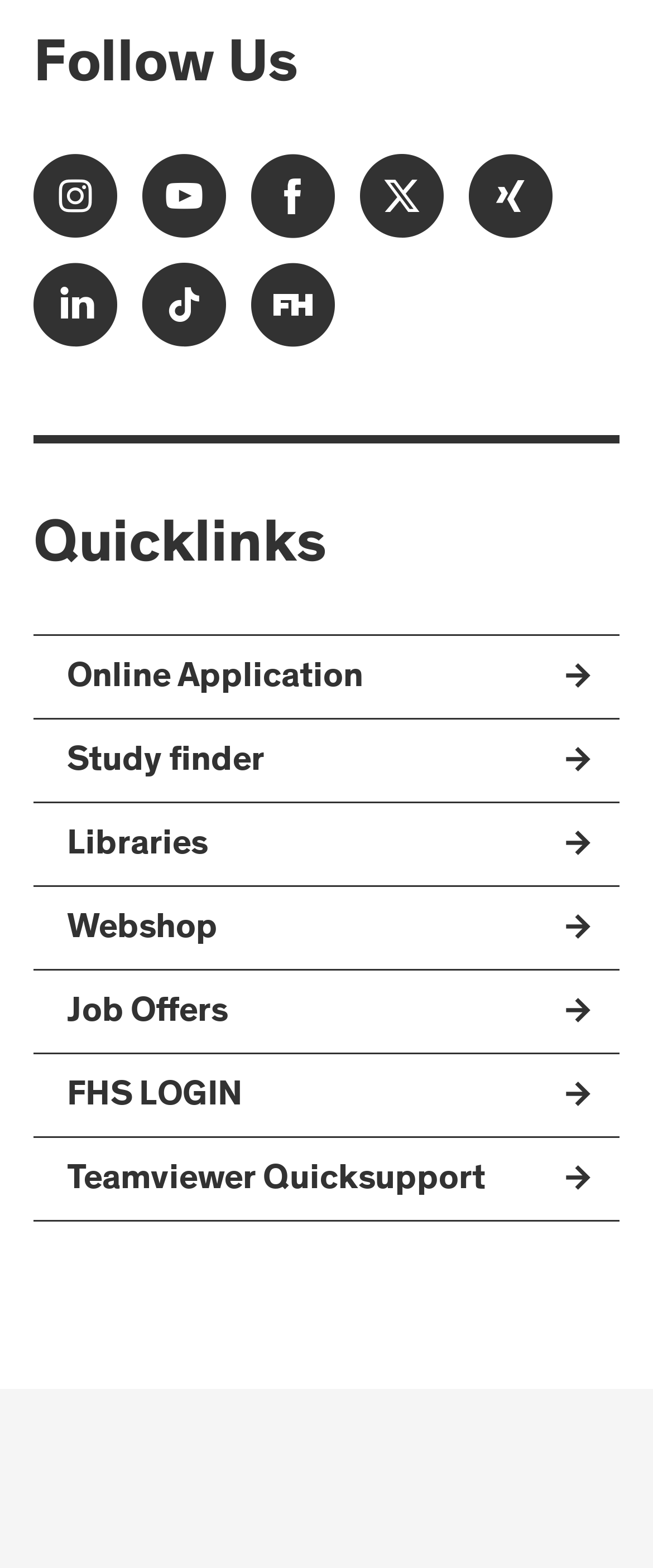Please identify the bounding box coordinates of the region to click in order to complete the given instruction: "Toggle the menu". The coordinates should be four float numbers between 0 and 1, i.e., [left, top, right, bottom].

None